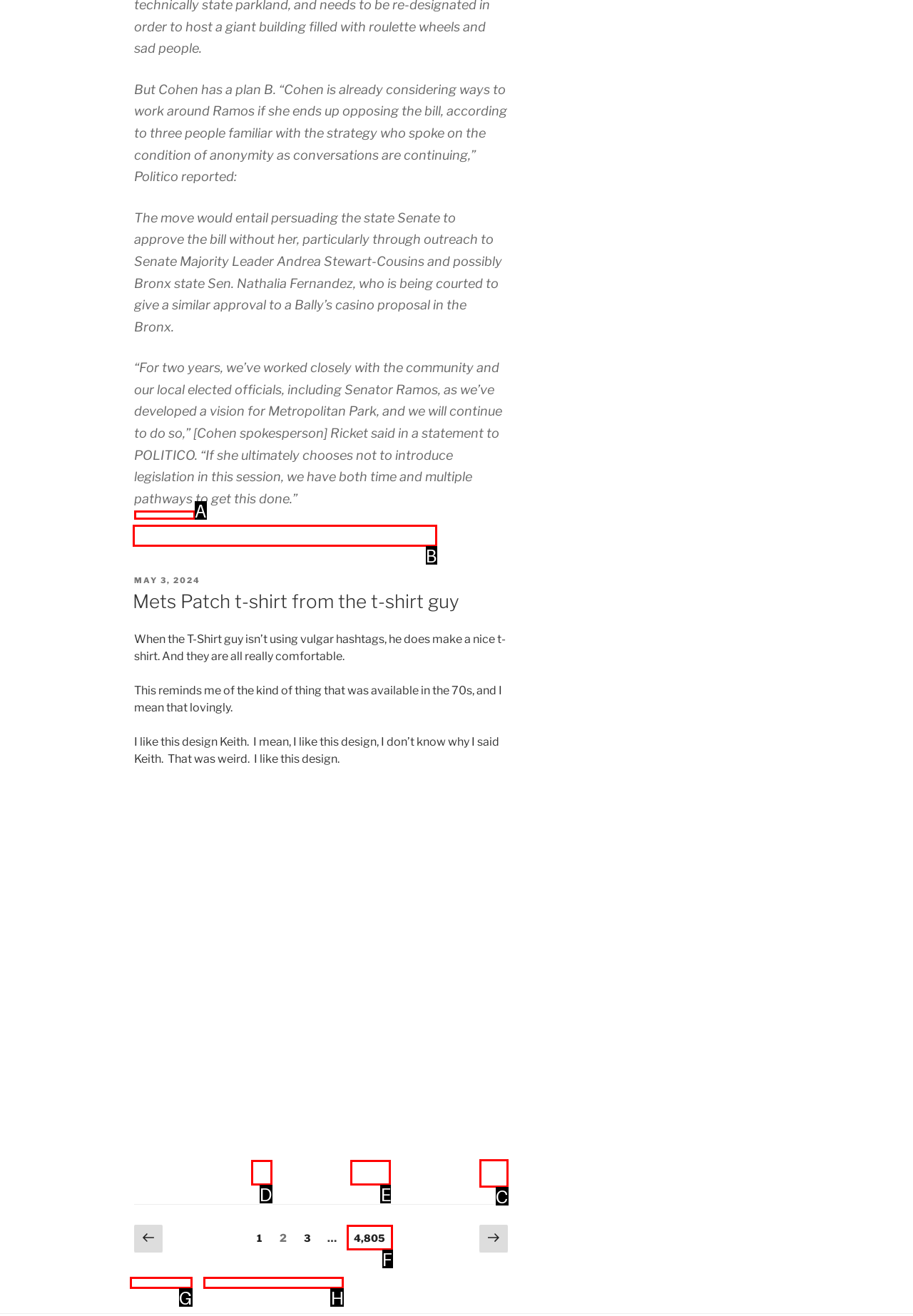Select the option I need to click to accomplish this task: Click on 'Page 4,805'
Provide the letter of the selected choice from the given options.

F